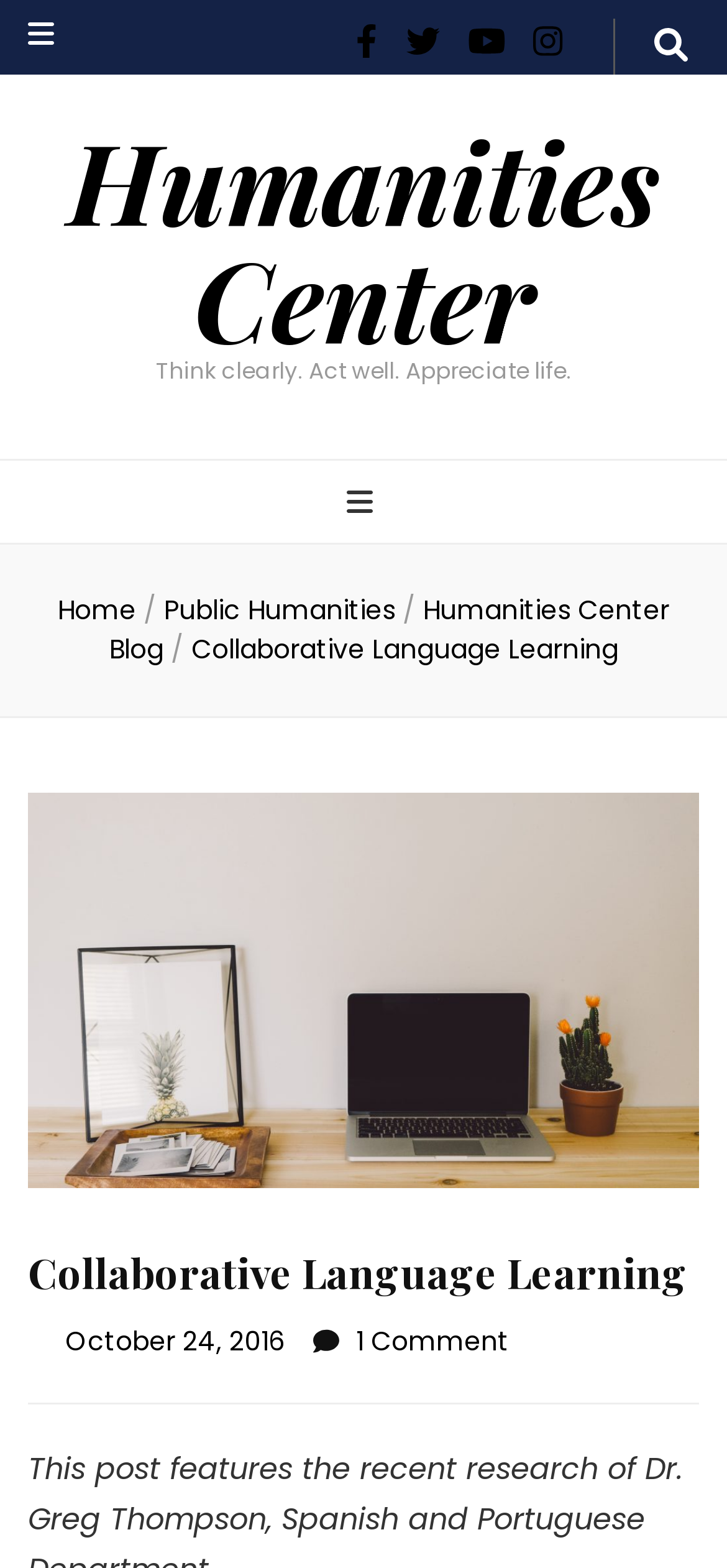Determine the main headline of the webpage and provide its text.

Collaborative Language Learning